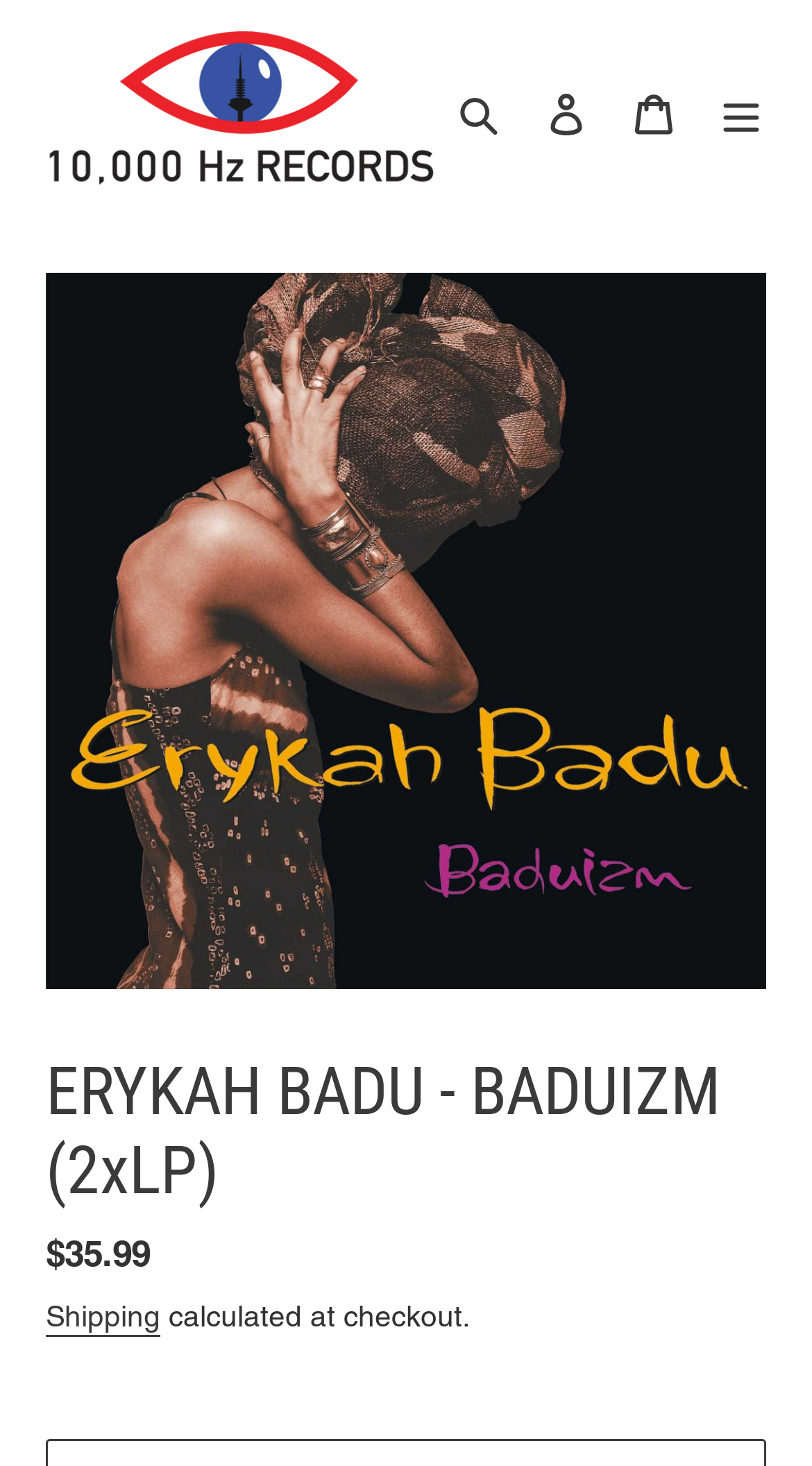Bounding box coordinates are specified in the format (top-left x, top-left y, bottom-right x, bottom-right y). All values are floating point numbers bounded between 0 and 1. Please provide the bounding box coordinate of the region this sentence describes: Log in

[0.644, 0.047, 0.751, 0.107]